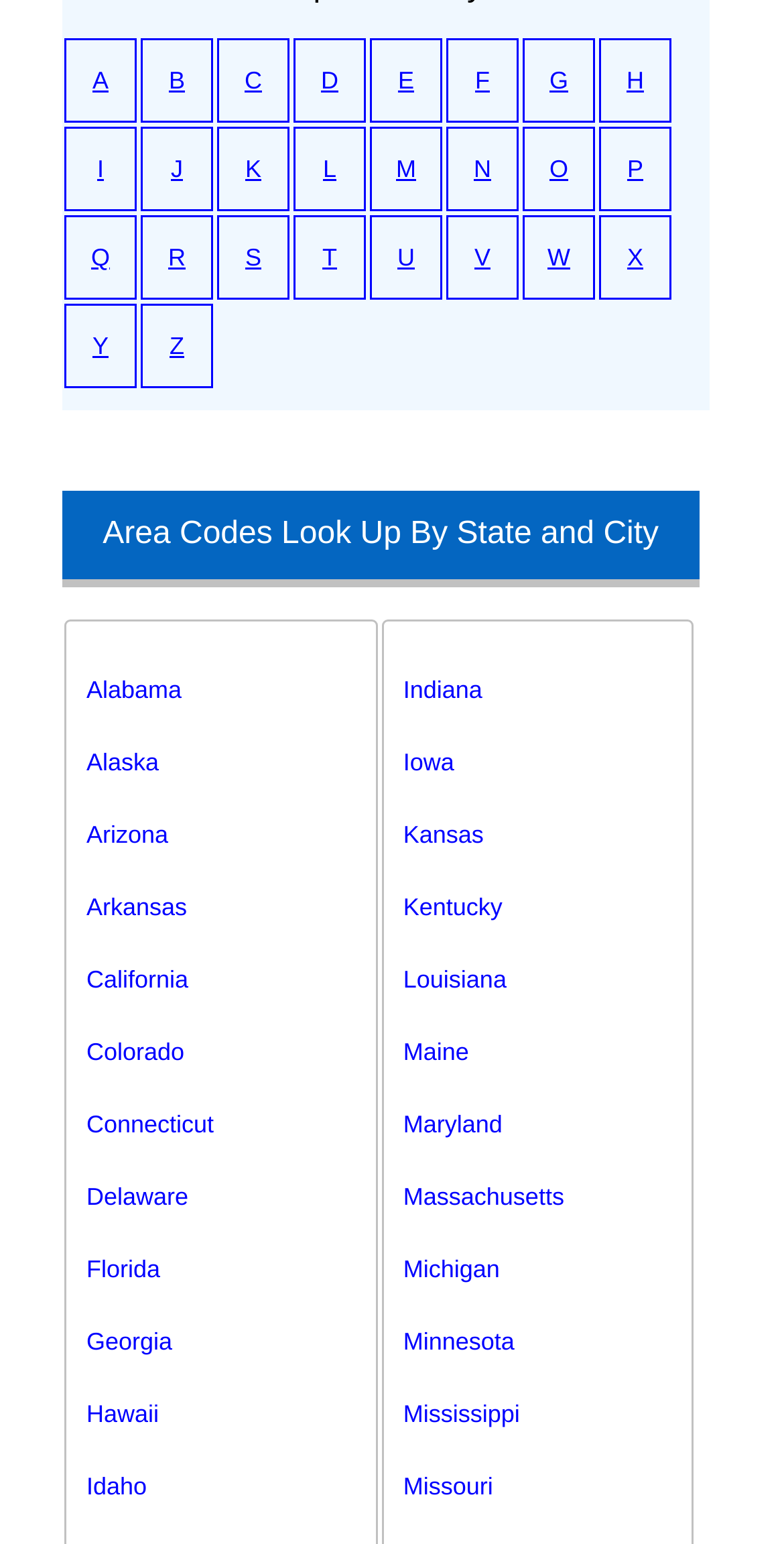How many states are listed on this webpage?
From the image, respond with a single word or phrase.

50